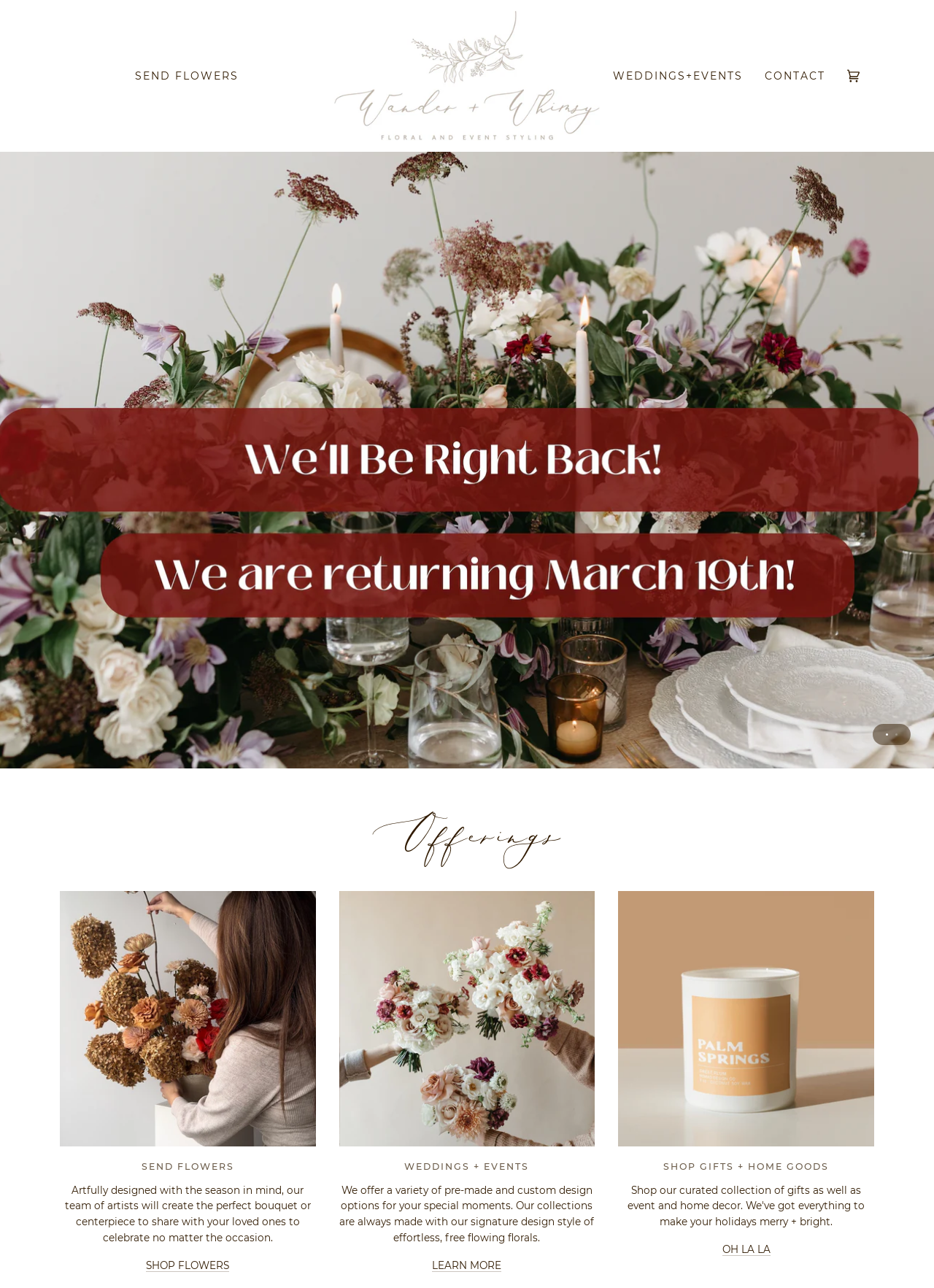Please locate the bounding box coordinates of the element's region that needs to be clicked to follow the instruction: "Click on SEND FLOWERS". The bounding box coordinates should be provided as four float numbers between 0 and 1, i.e., [left, top, right, bottom].

[0.133, 0.0, 0.267, 0.118]